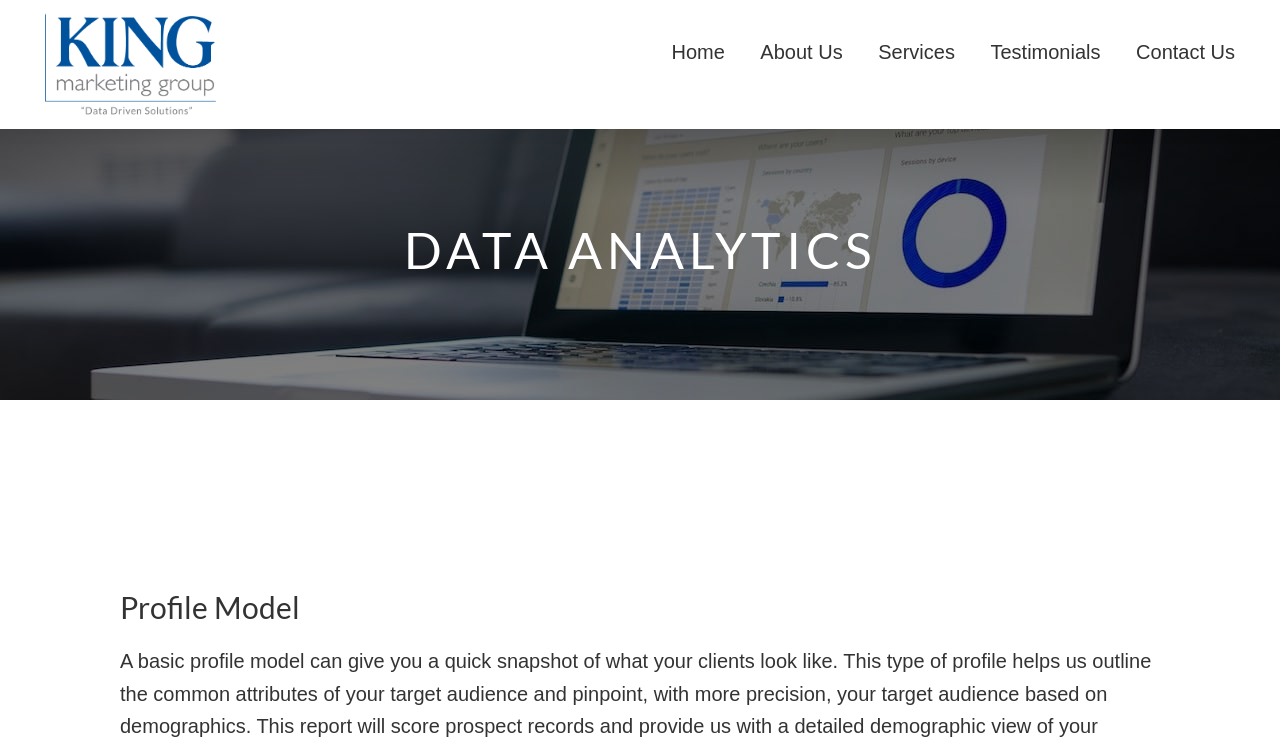Articulate a complete and detailed caption of the webpage elements.

The webpage is about Data Analytics, specifically related to King Marketing Group. At the top-left corner, there are three "Skip to" links, which are "Skip to primary navigation", "Skip to main content", and "Skip to footer". 

Below these links, there is a logo of King Marketing Group, which is an image with a link to the group's main page. Next to the logo, there is a text "Data Driven Solutions". 

On the top-right side, there is a main navigation menu with five links: "Home", "About Us", "Services", "Testimonials", and "Contact Us". 

The main content of the page is divided into two sections. The first section has a heading "DATA ANALYTICS" in the middle of the page. The second section has a subheading "Profile Model" below the "DATA ANALYTICS" heading.